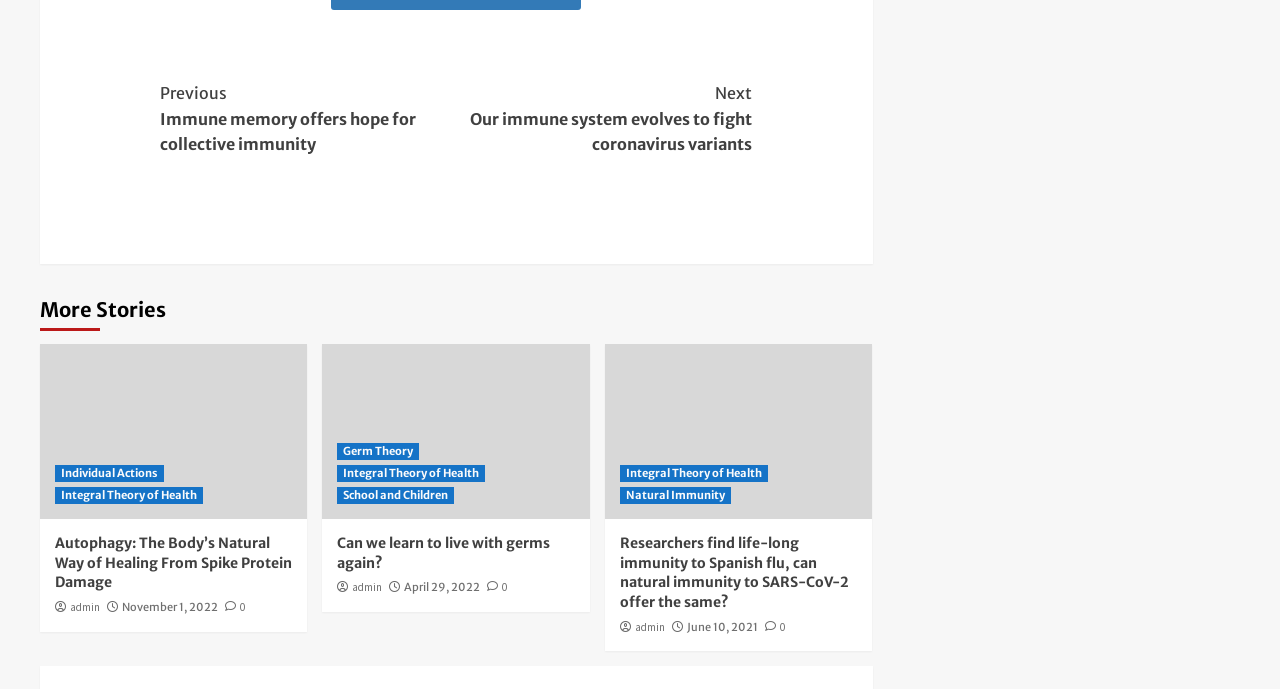Carefully examine the image and provide an in-depth answer to the question: Are there any navigation elements on the webpage?

There is a navigation element with the text 'Continue Reading' at the top of the webpage. This element is a button that allows users to continue reading the content.